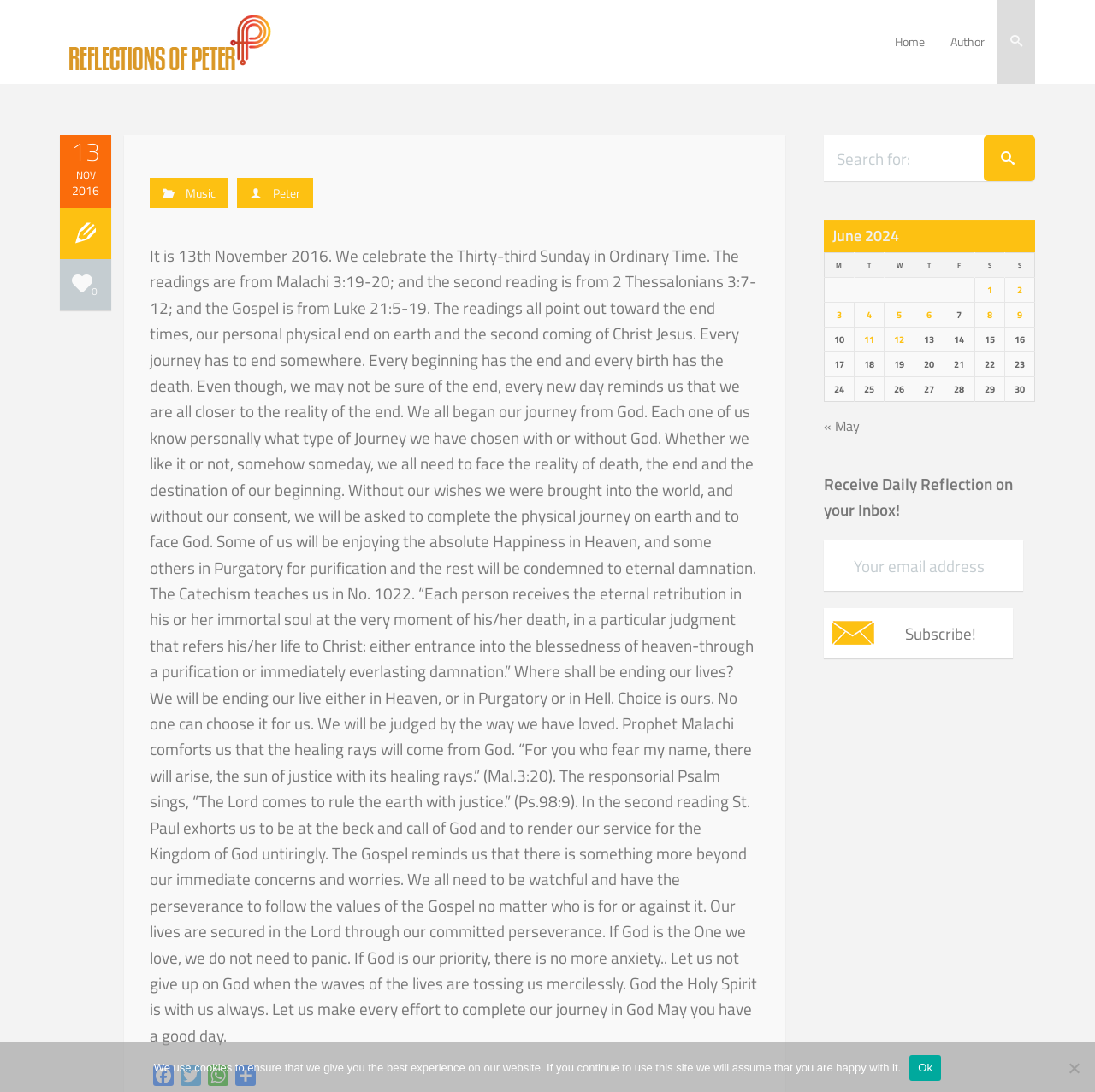Show the bounding box coordinates of the region that should be clicked to follow the instruction: "Search for something."

[0.752, 0.124, 0.945, 0.166]